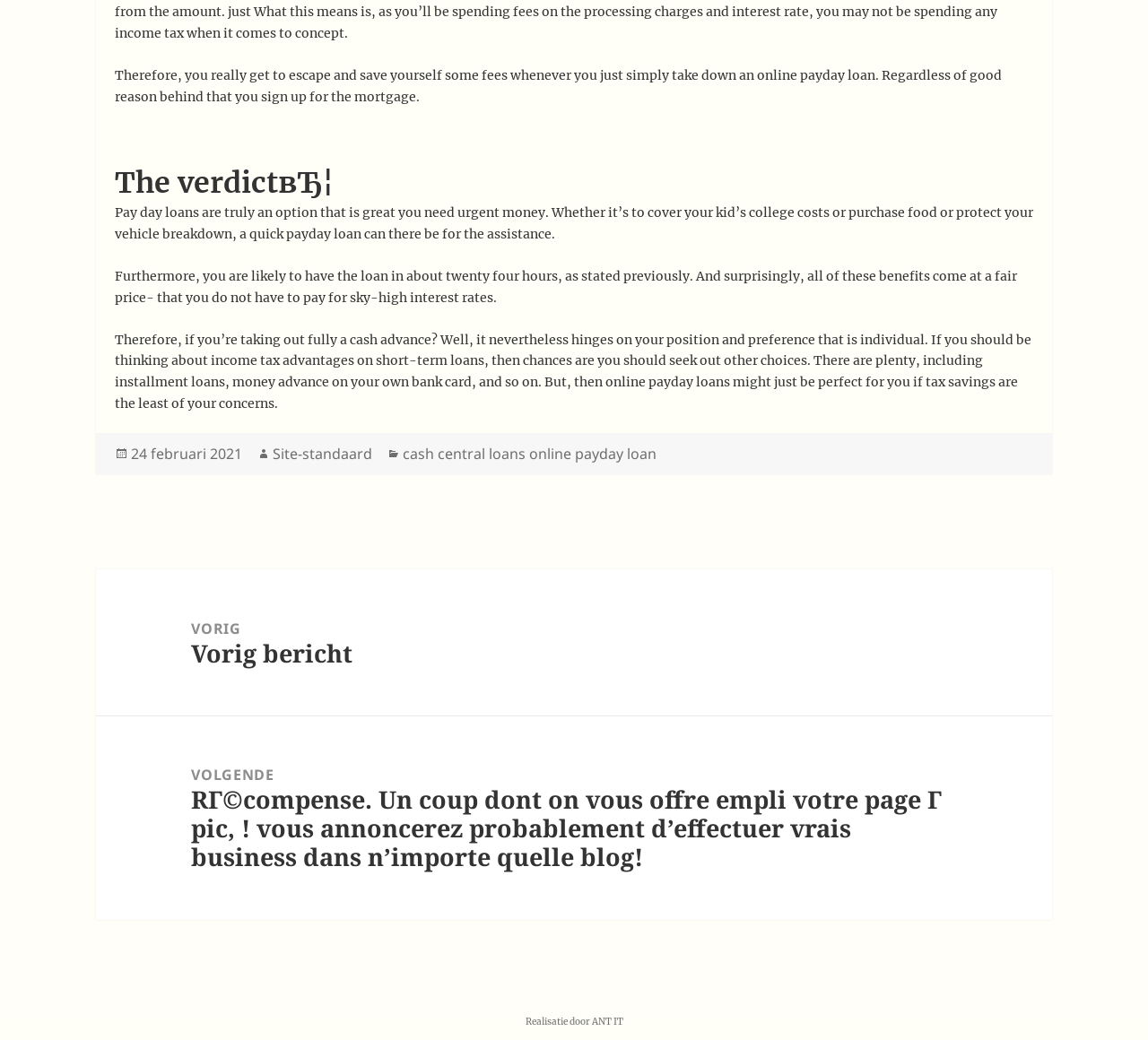Give a concise answer of one word or phrase to the question: 
What is the category of the article?

Cash central loans online payday loan